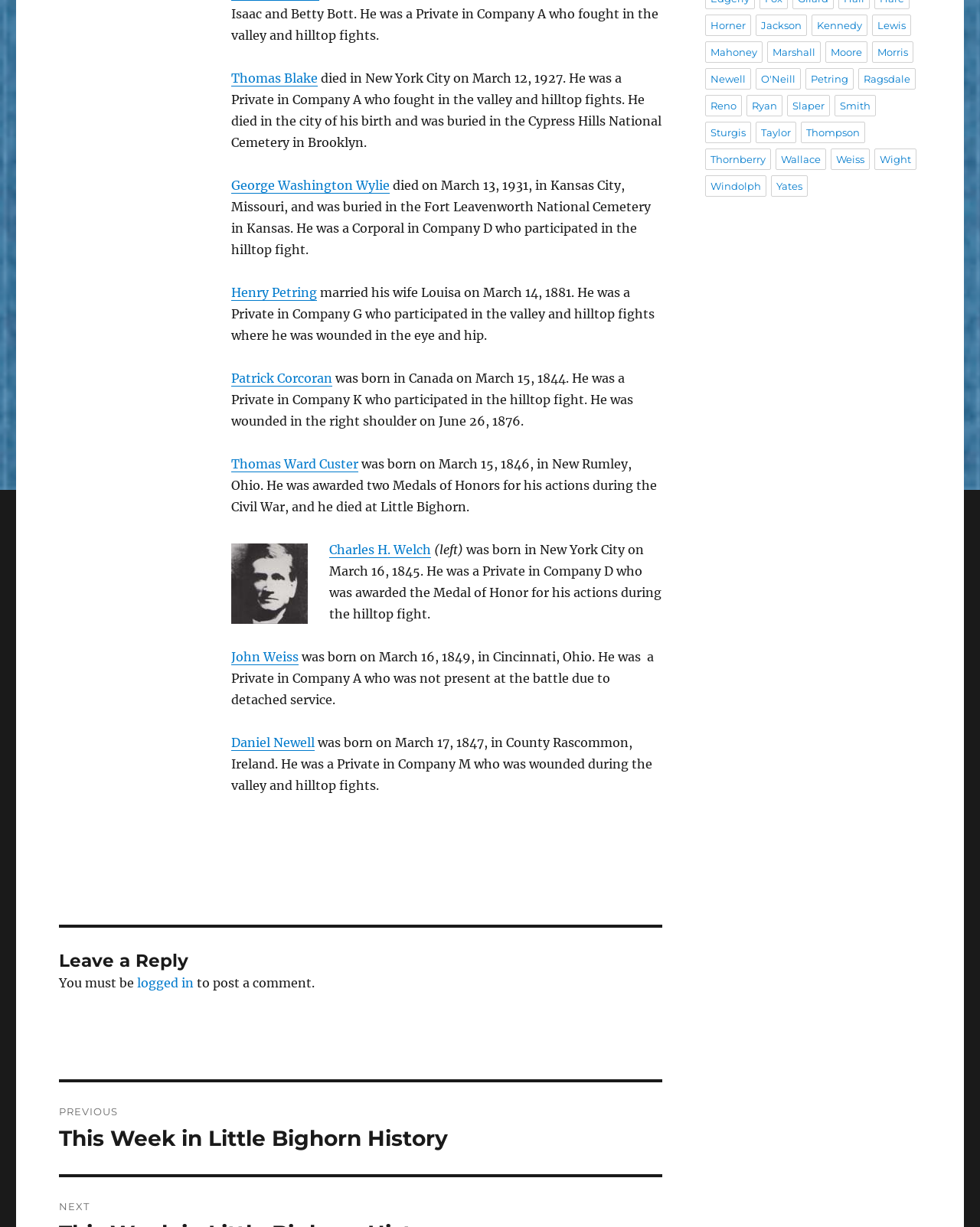Predict the bounding box coordinates of the UI element that matches this description: "Horner". The coordinates should be in the format [left, top, right, bottom] with each value between 0 and 1.

[0.72, 0.012, 0.767, 0.029]